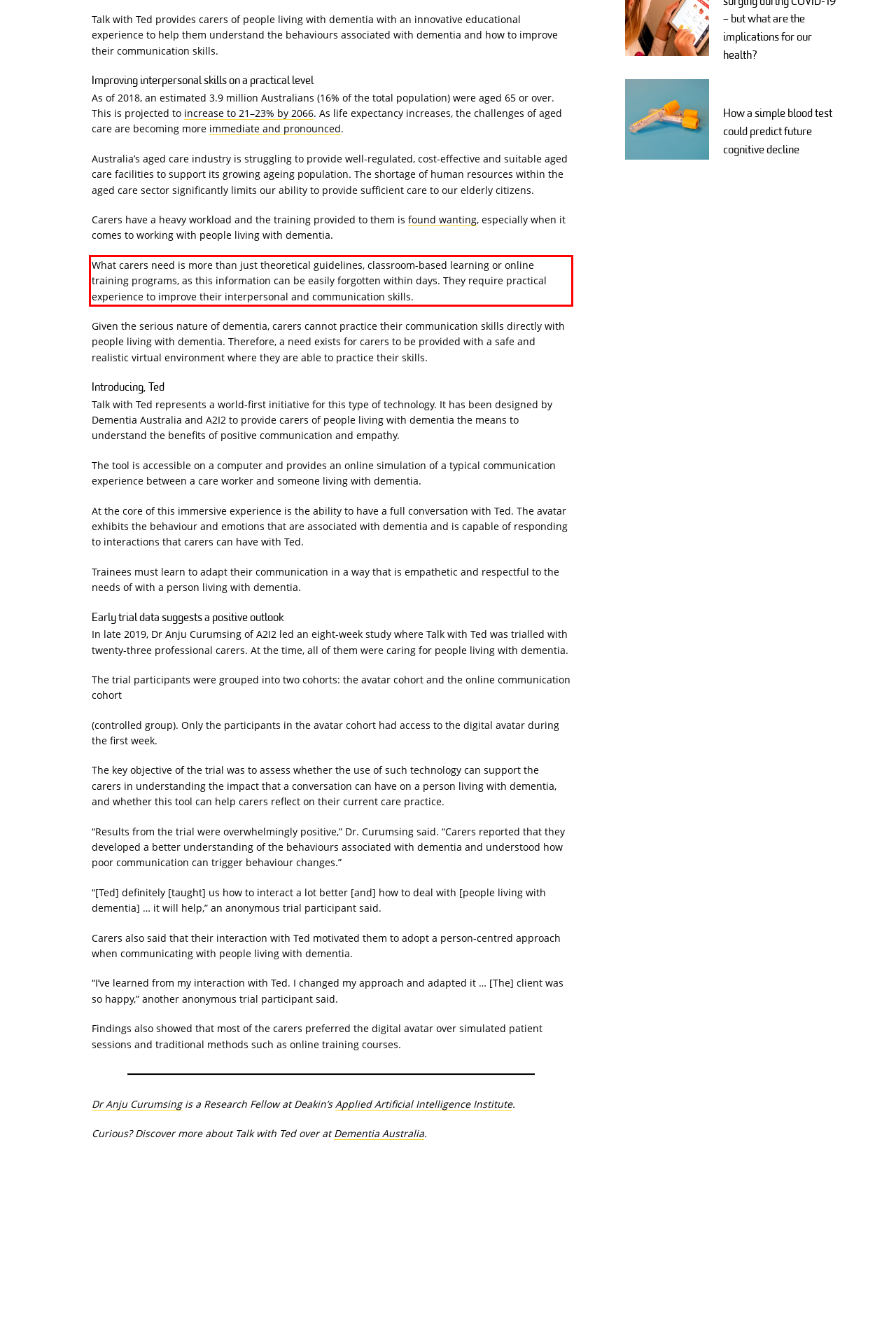Within the provided webpage screenshot, find the red rectangle bounding box and perform OCR to obtain the text content.

What carers need is more than just theoretical guidelines, classroom-based learning or online training programs, as this information can be easily forgotten within days. They require practical experience to improve their interpersonal and communication skills.